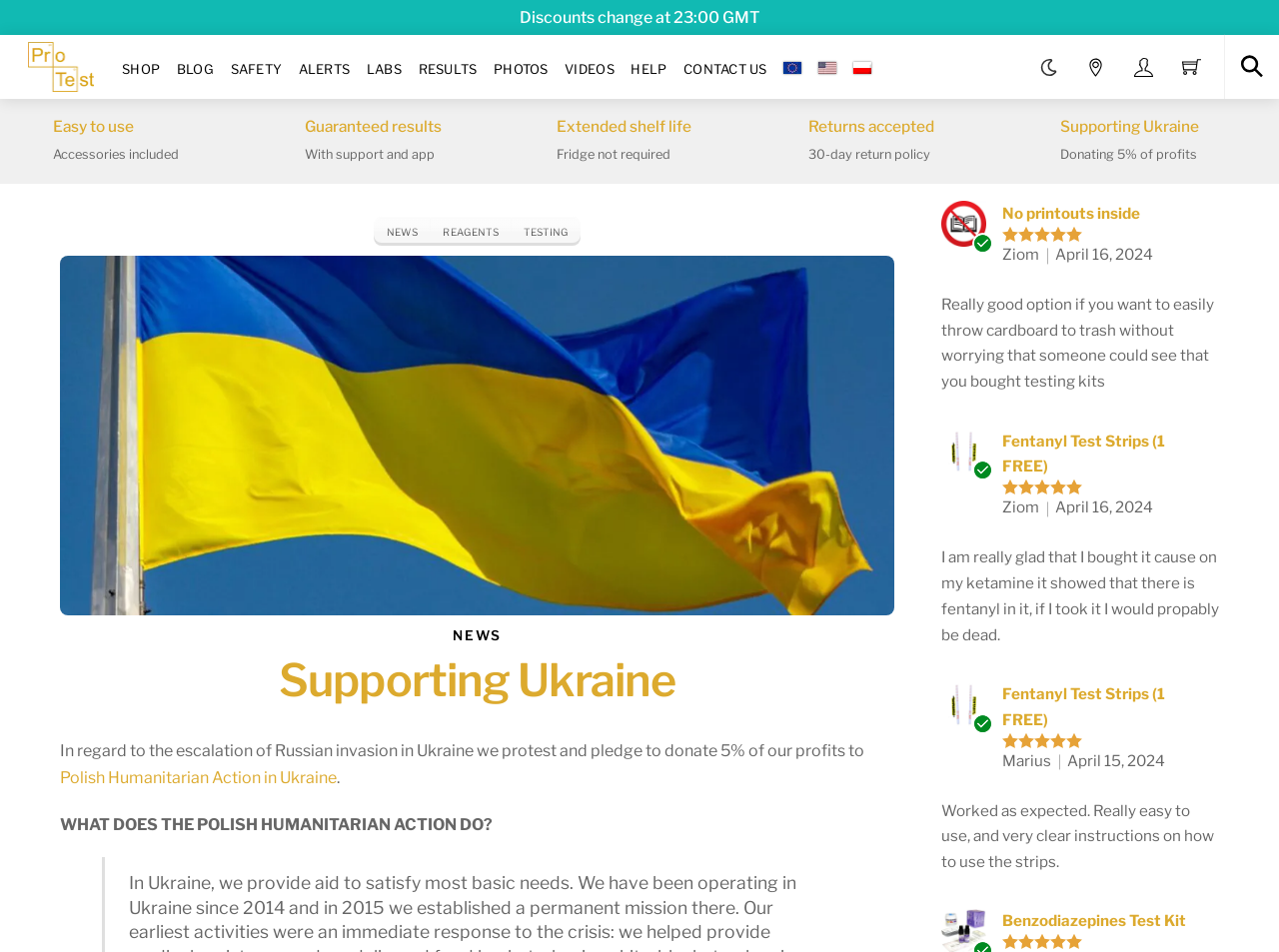What is the last item in the list of products?
Based on the image content, provide your answer in one word or a short phrase.

“Is this a drug?” Test Kit